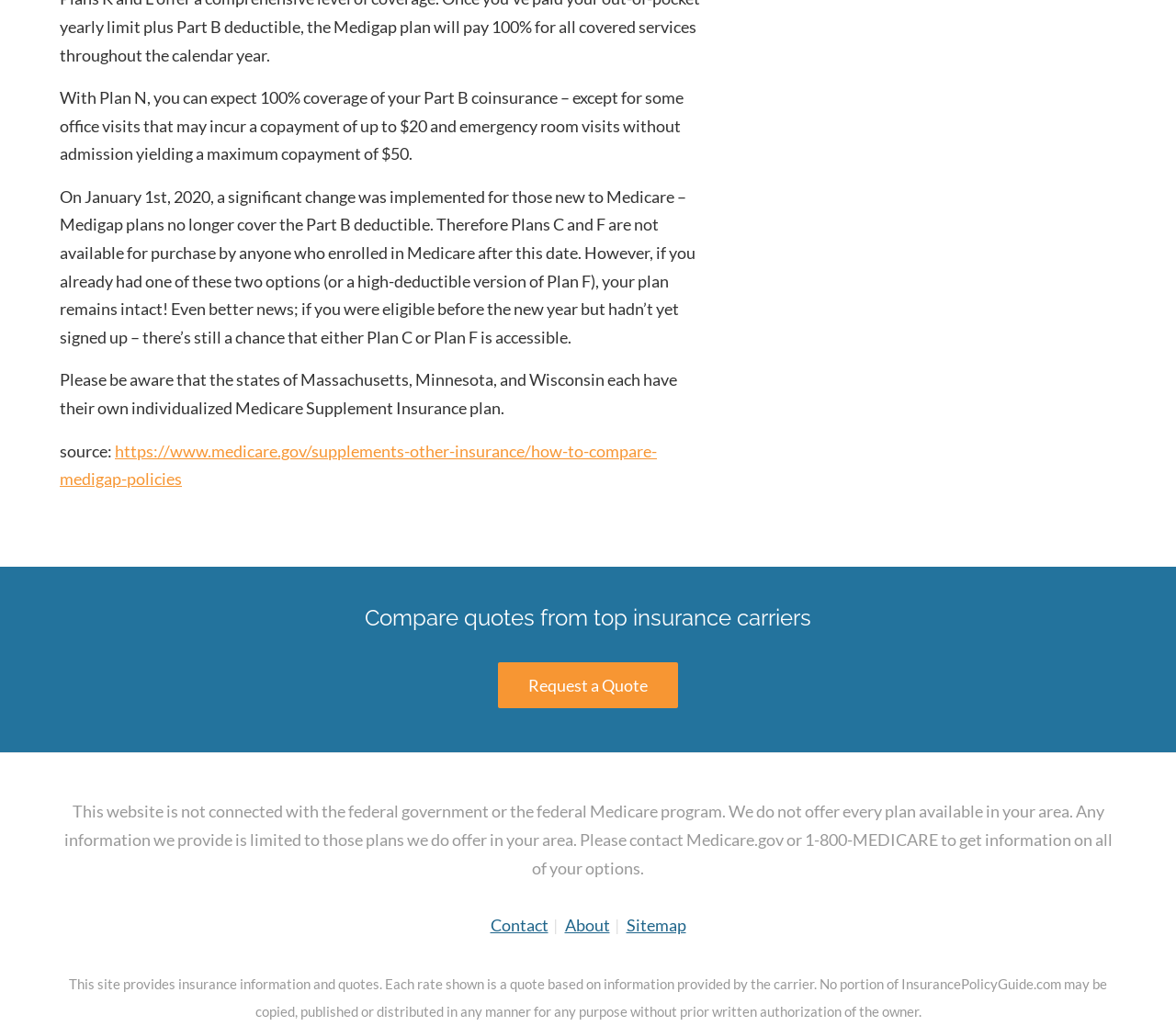Using the description: "Request a Quote", identify the bounding box of the corresponding UI element in the screenshot.

[0.423, 0.646, 0.577, 0.691]